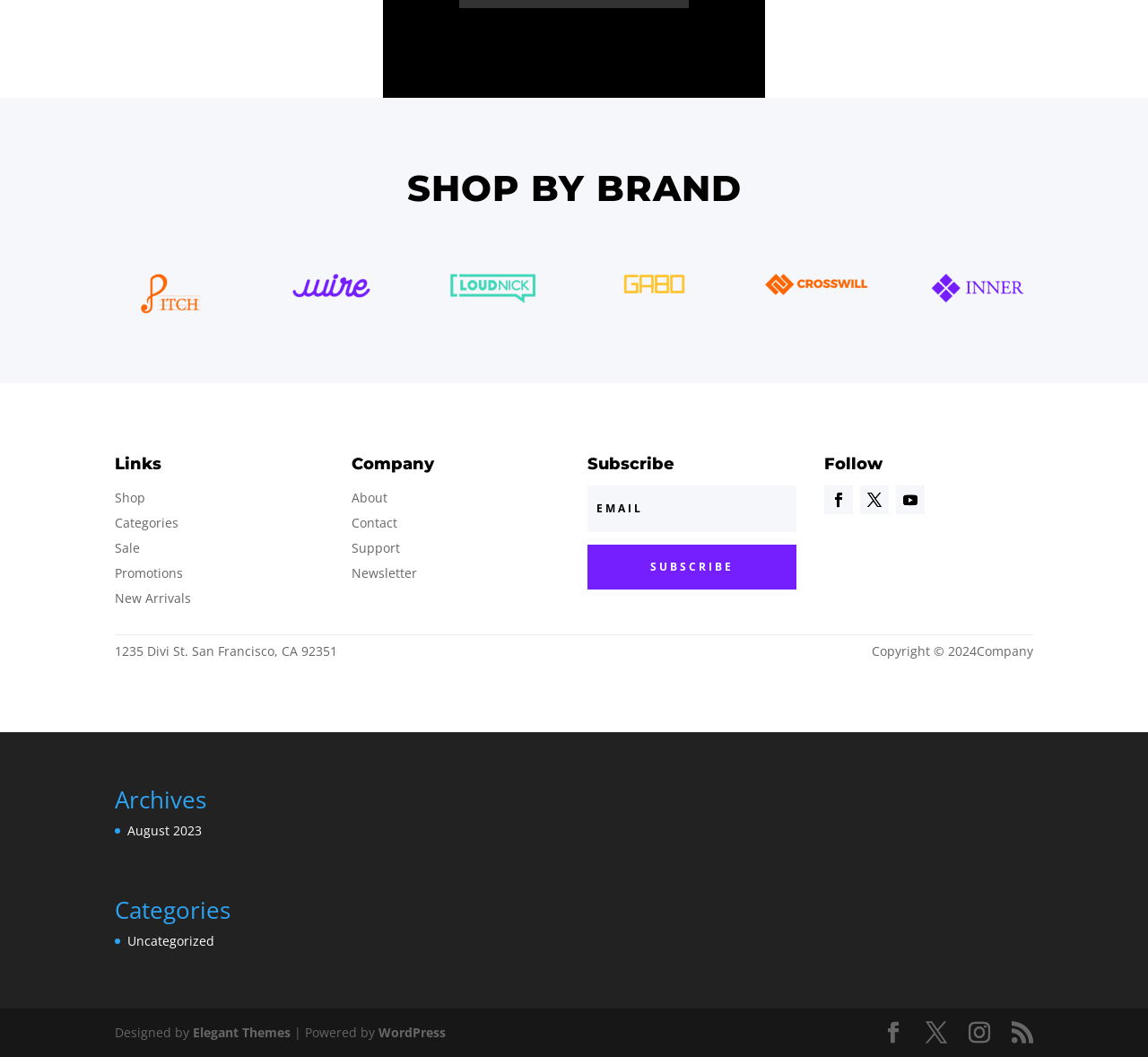Based on the element description, predict the bounding box coordinates (top-left x, top-left y, bottom-right x, bottom-right y) for the UI element in the screenshot: Subscribe

[0.512, 0.515, 0.694, 0.558]